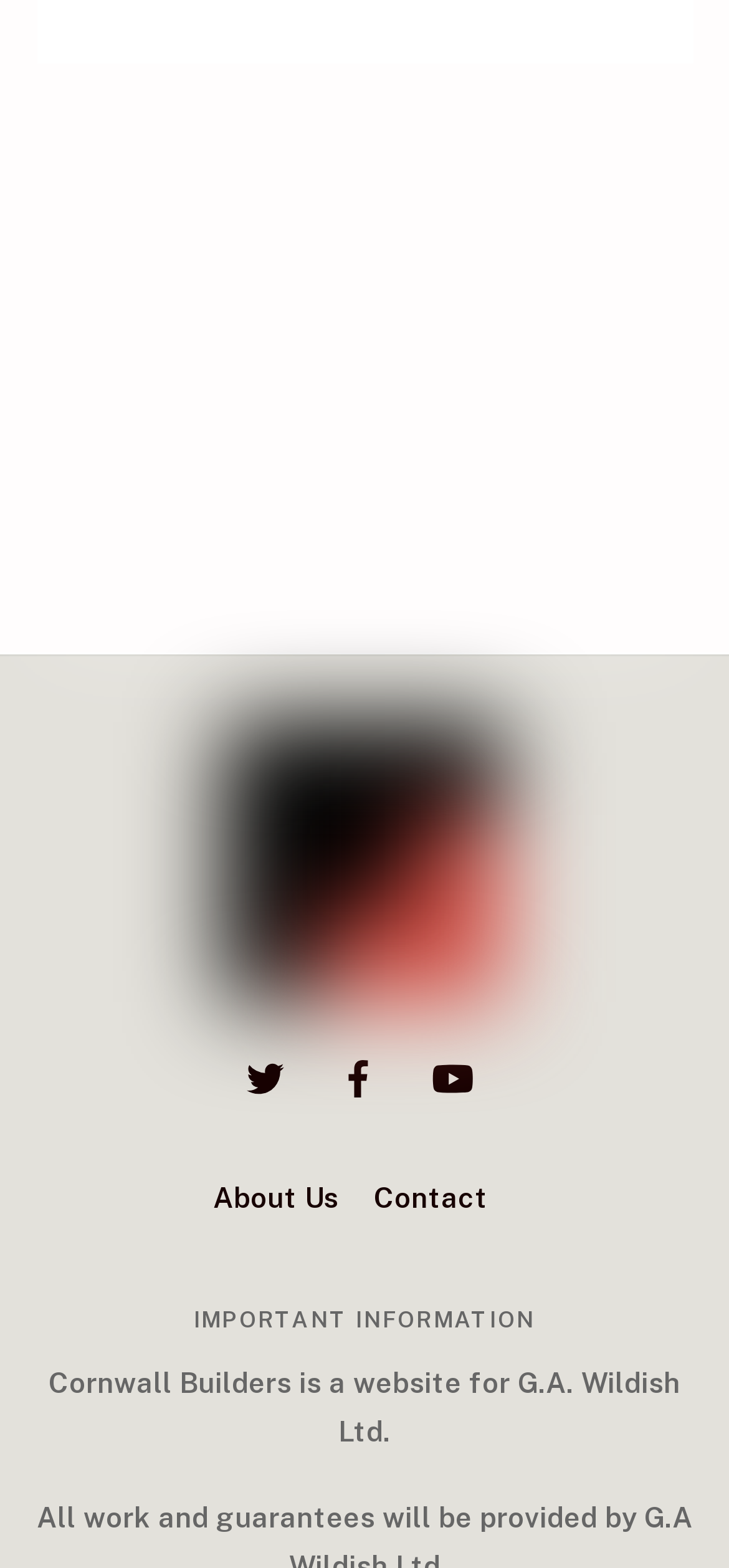What is the company name?
Examine the image and give a concise answer in one word or a short phrase.

G.A. Wildish Ltd.